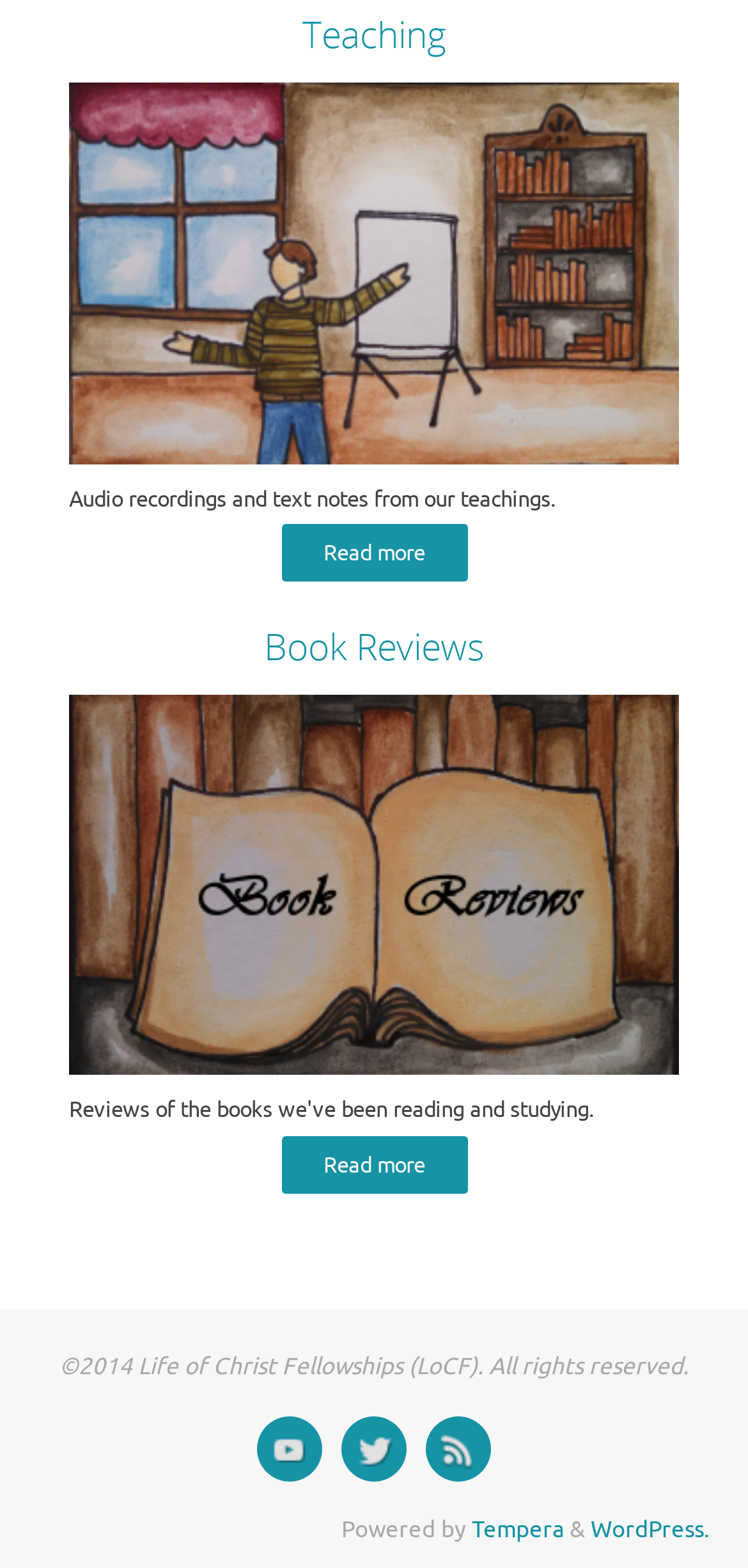Please locate the bounding box coordinates of the region I need to click to follow this instruction: "Check the website's RSS feed".

[0.569, 0.903, 0.656, 0.945]